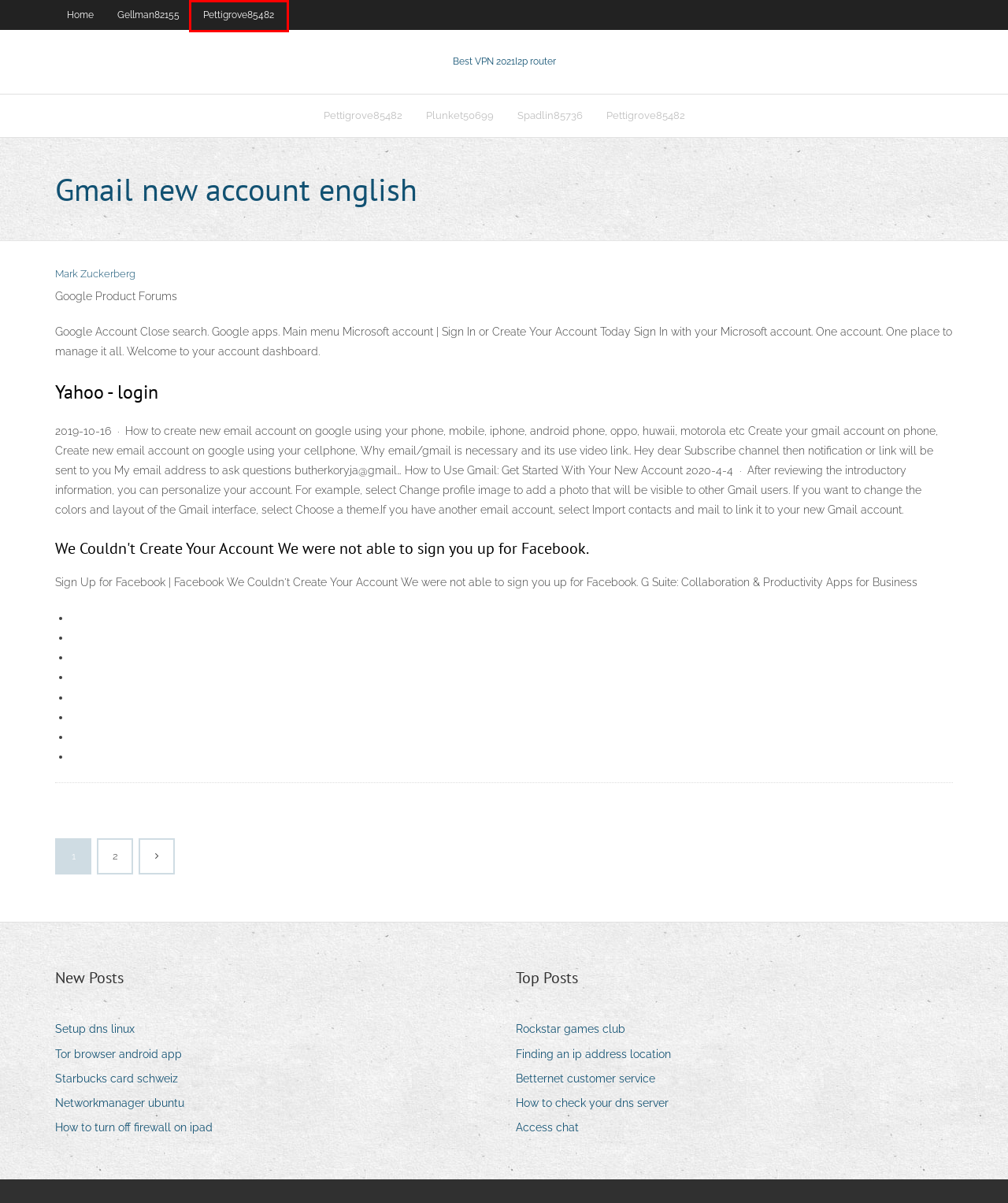You have a screenshot of a webpage where a red bounding box highlights a specific UI element. Identify the description that best matches the resulting webpage after the highlighted element is clicked. The choices are:
A. Plunket50699 - vpnbestljrrk.web.app
B. Porter cable jig saw pc600js manual
C. Pettigrove85482 - vpnbestljrrk.web.app
D. Gellman82155 , vpnbestljrrk.web.app
E. Setup dns linux nnkbp
F. vpnbestljrrk.web.app - Guest Posts - 2
G. Networkmanager ubuntu khrtn
H. Cryptocurrency mining still profitable kmdsa

C